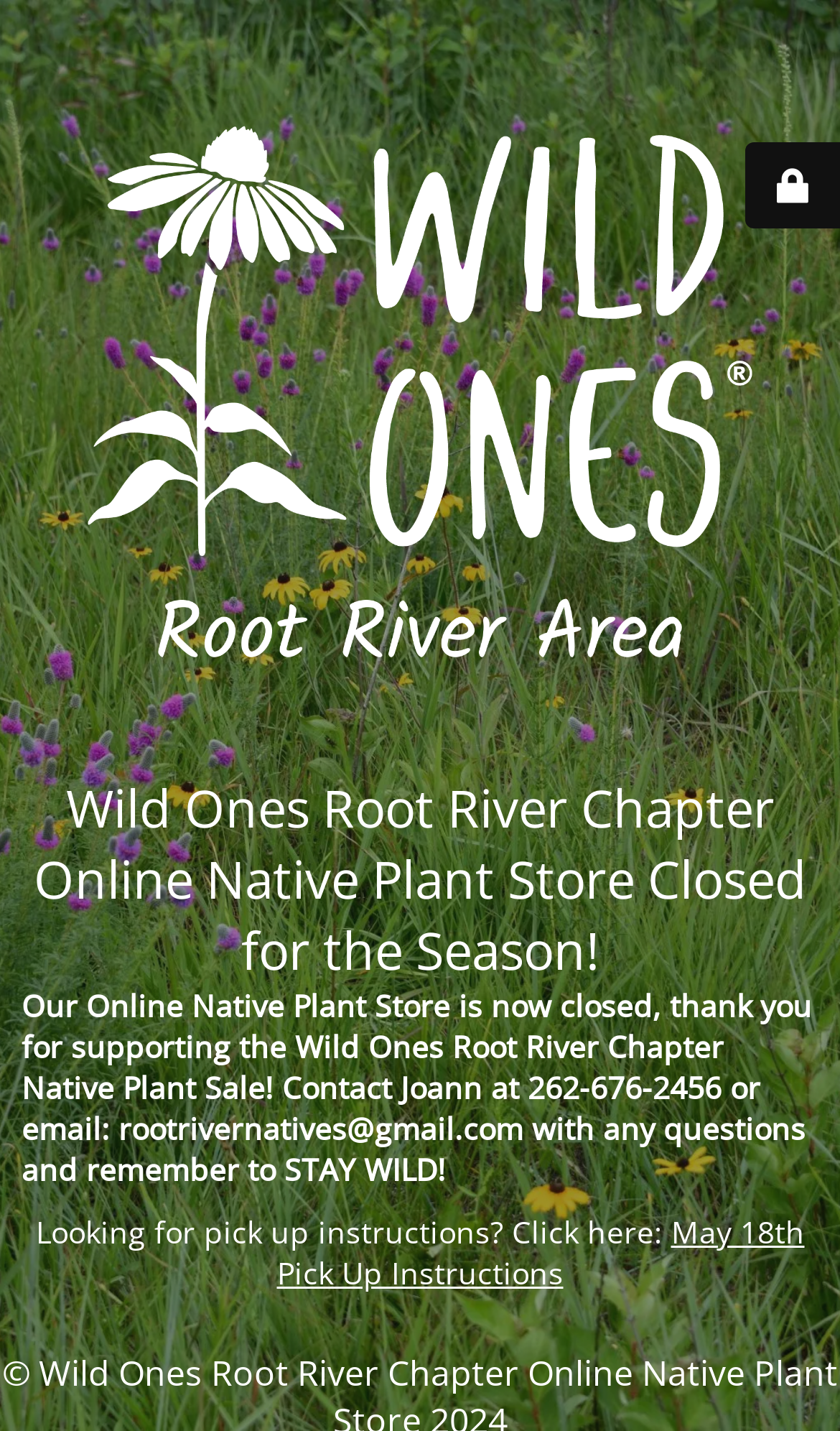Given the content of the image, can you provide a detailed answer to the question?
What is the purpose of the website?

The purpose of the website can be inferred from the context of the webpage, which mentions the Wild Ones Root River Chapter Native Plant Sale and provides information about the Online Native Plant Store, indicating that the website is related to the sale of native plants.